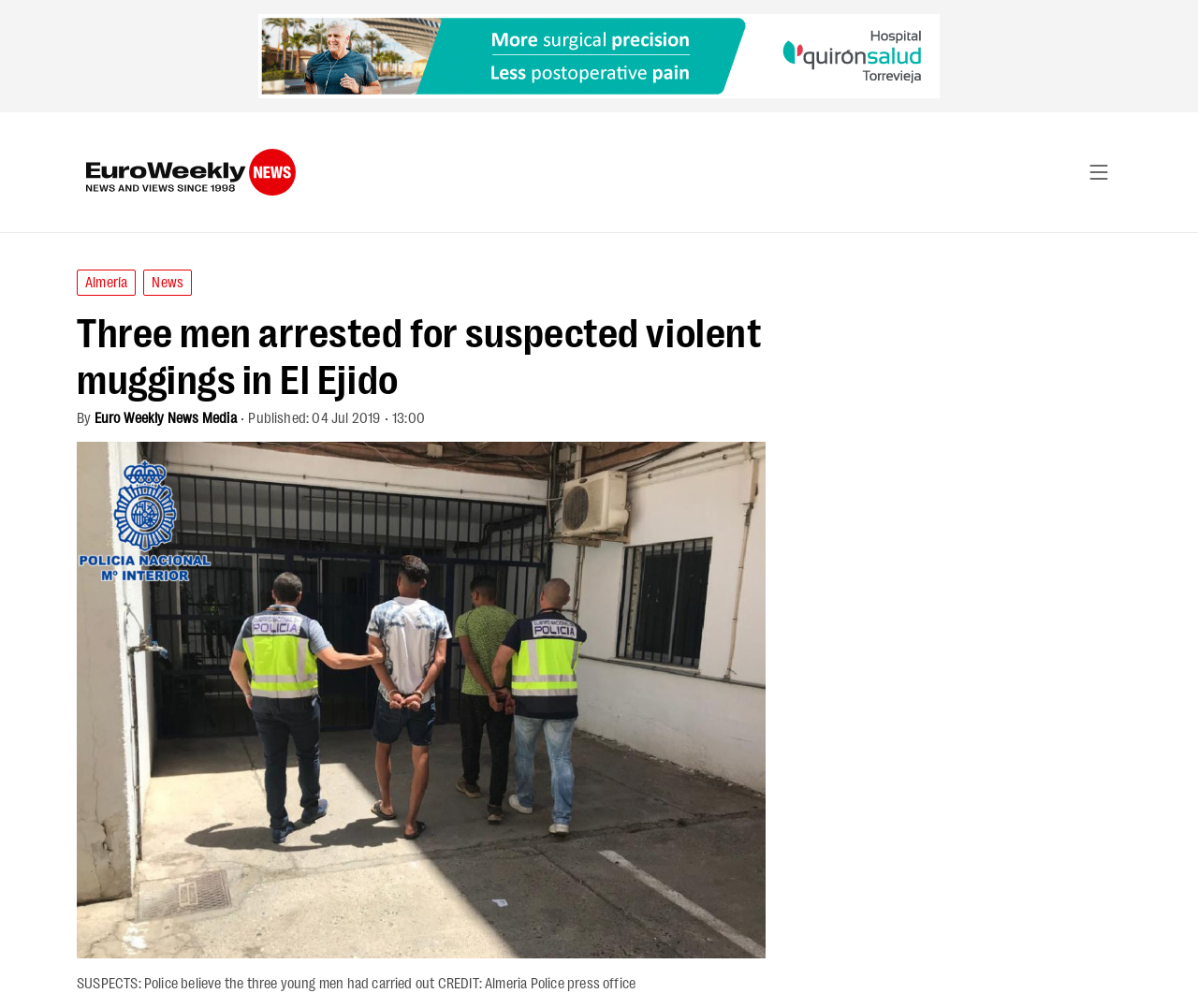Please find and report the primary heading text from the webpage.

Three men arrested for suspected violent muggings in El Ejido